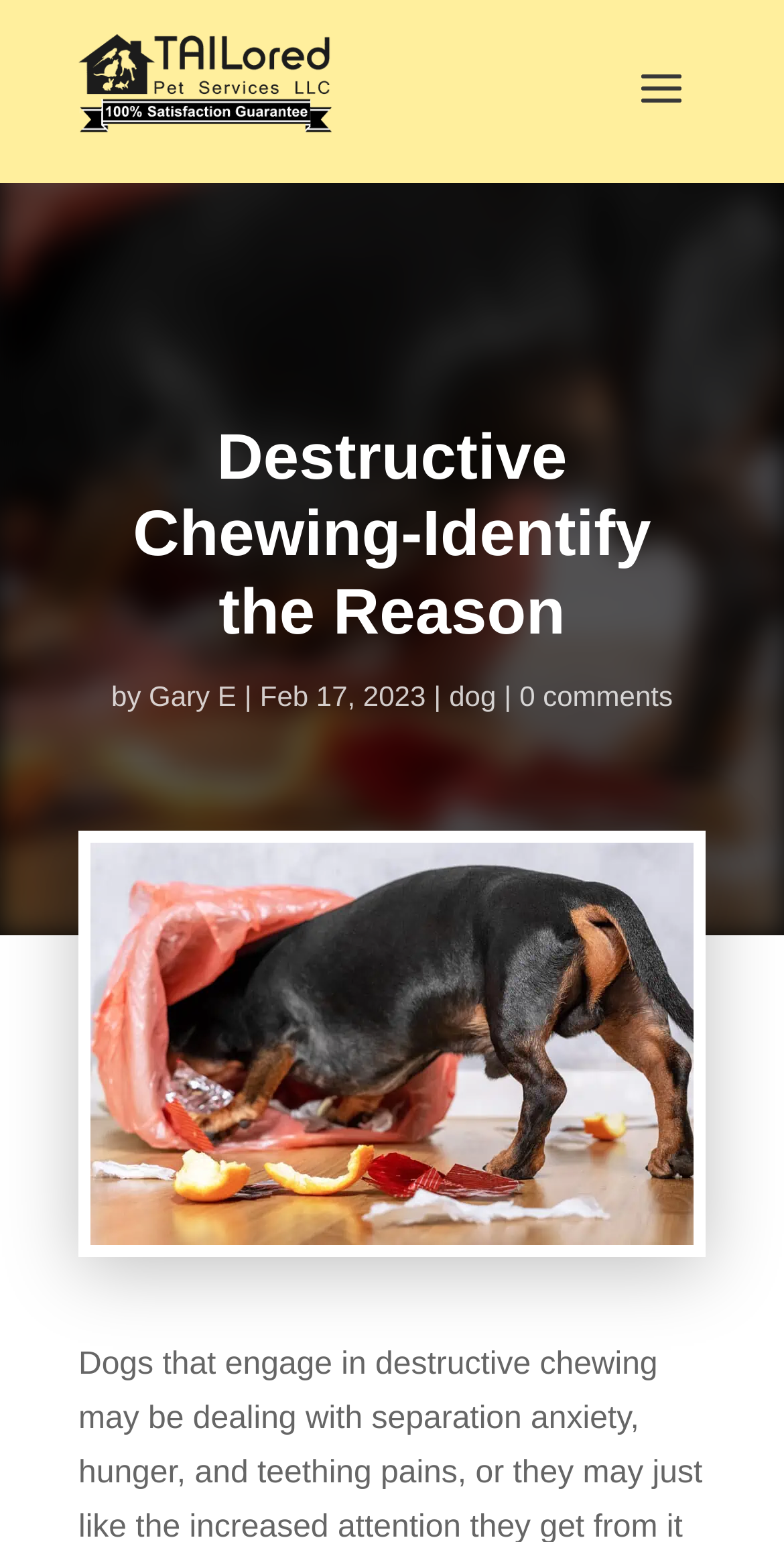Can you look at the image and give a comprehensive answer to the question:
What is the date of the article?

The date of the article can be found by looking at the text that appears to be a date format, which is 'Feb 17, 2023'.